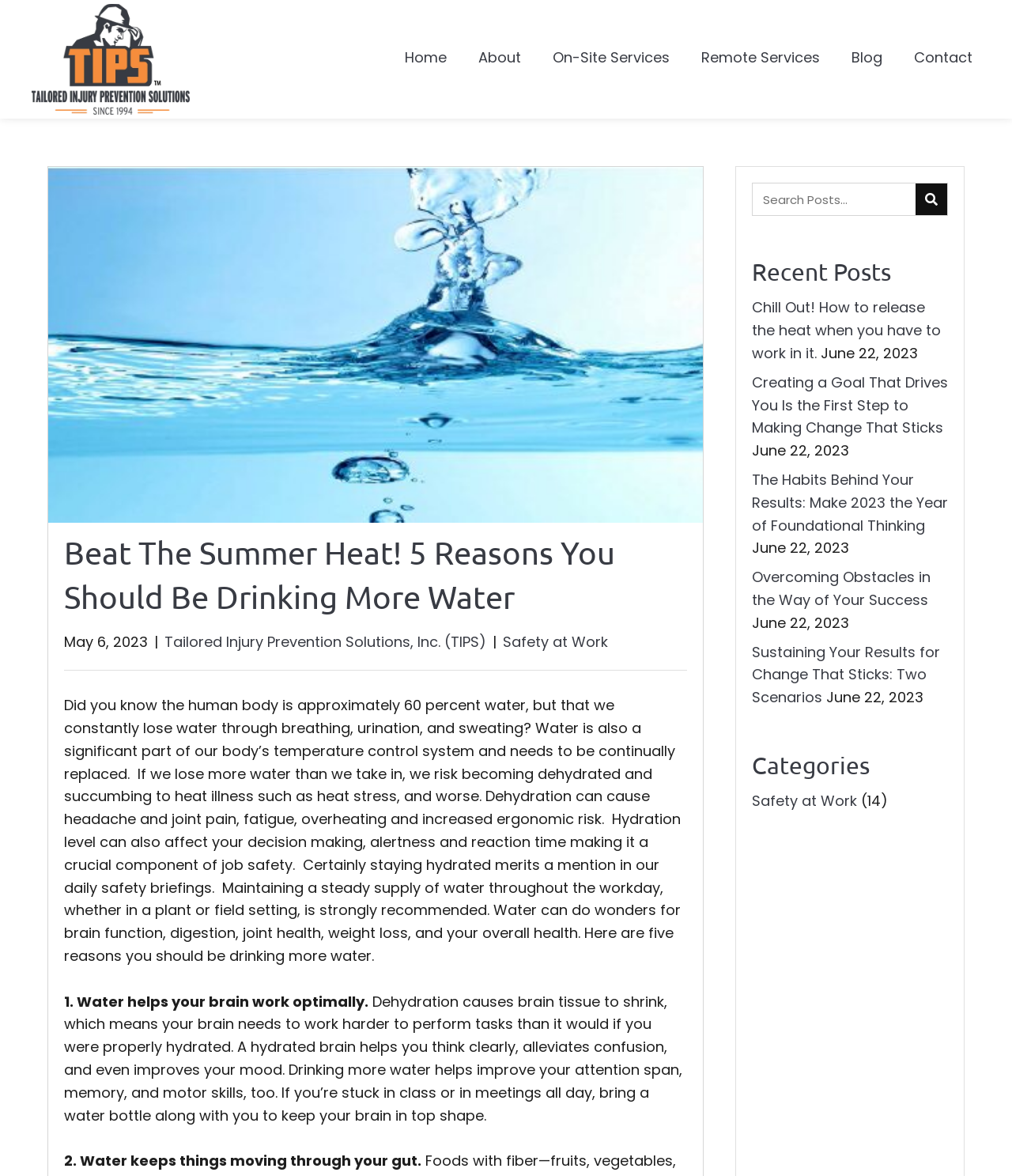Determine the bounding box coordinates of the clickable element to achieve the following action: 'Read the 'Beat The Summer Heat! 5 Reasons You Should Be Drinking More Water' article'. Provide the coordinates as four float values between 0 and 1, formatted as [left, top, right, bottom].

[0.063, 0.452, 0.679, 0.527]